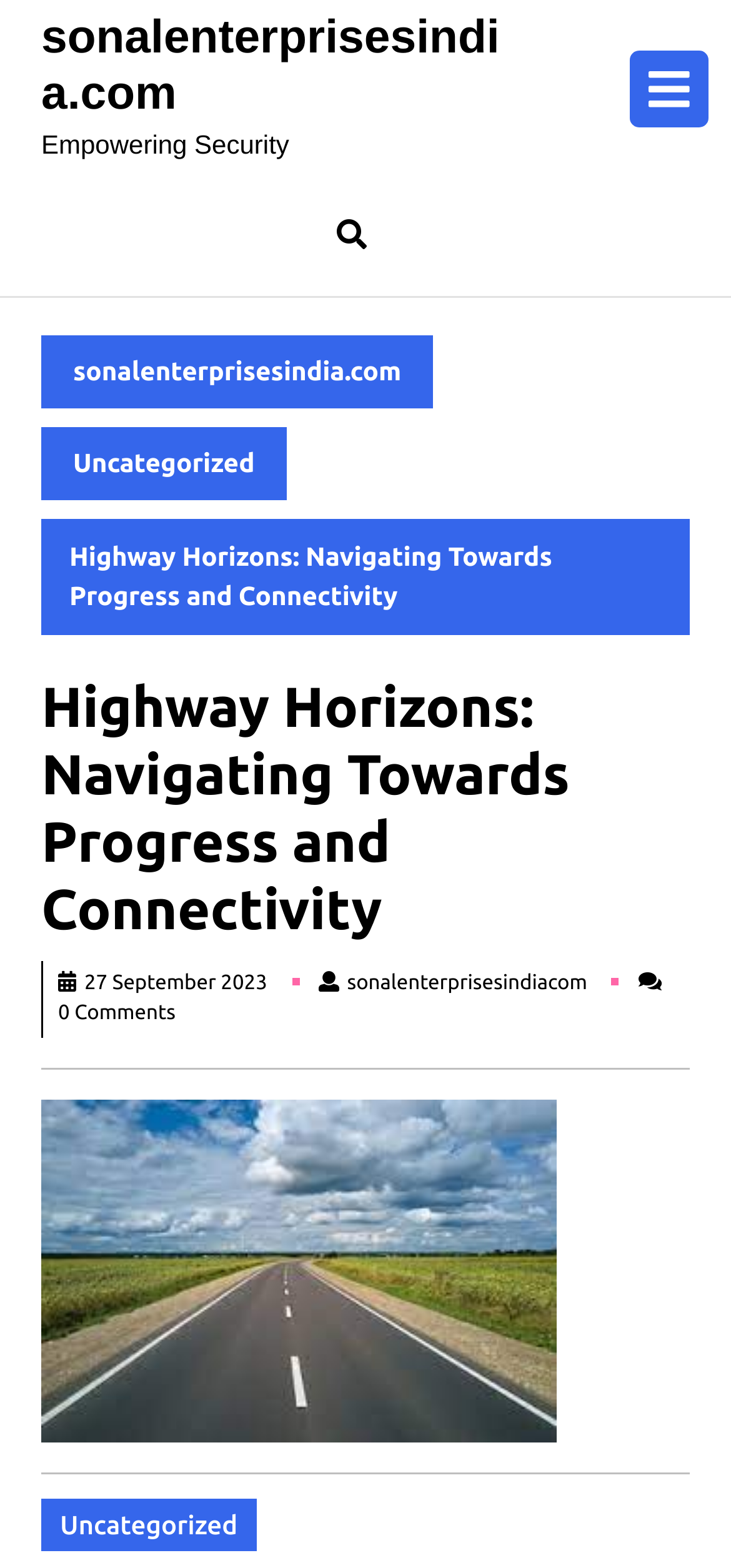What is the theme of the image? Based on the image, give a response in one word or a short phrase.

highway